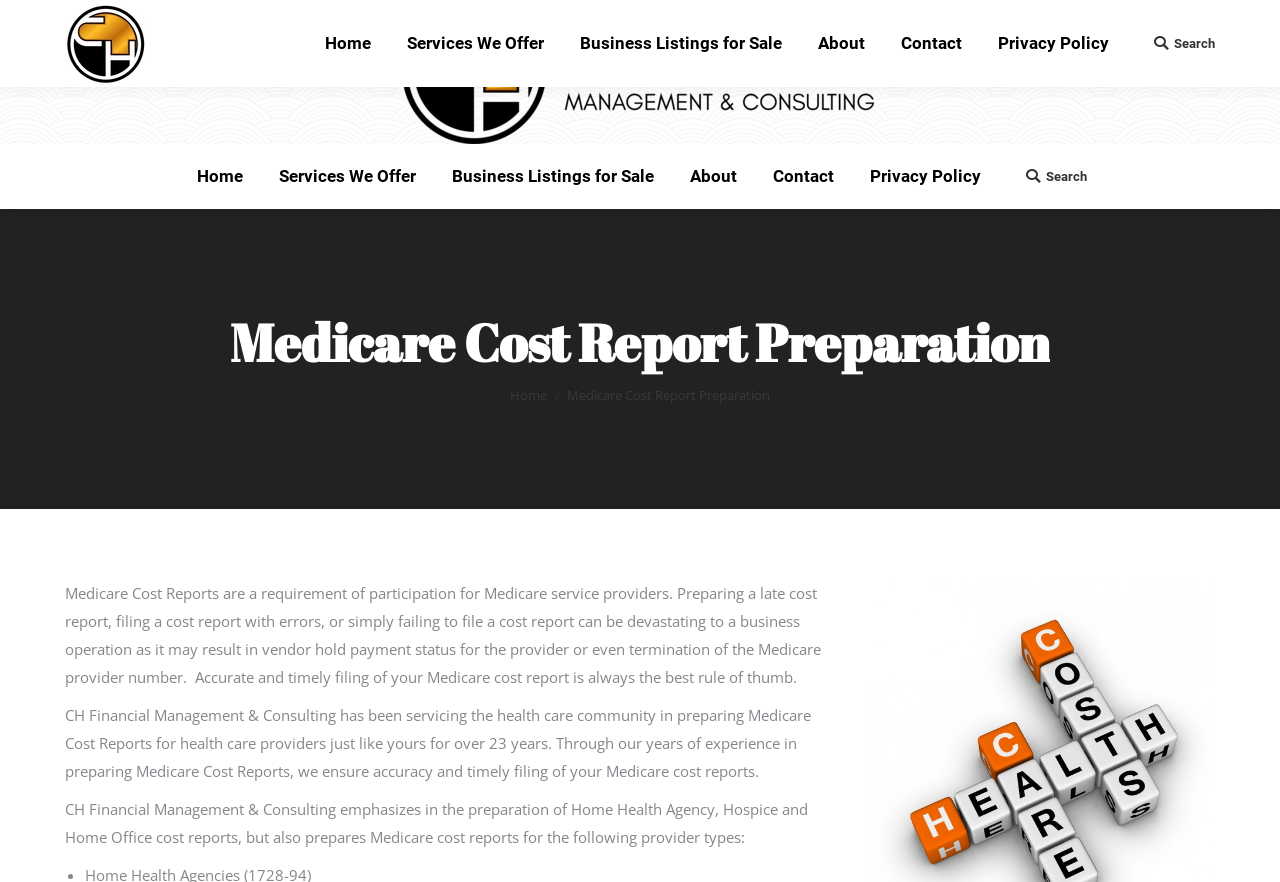Extract the main heading from the webpage content.

Medicare Cost Report Preparation